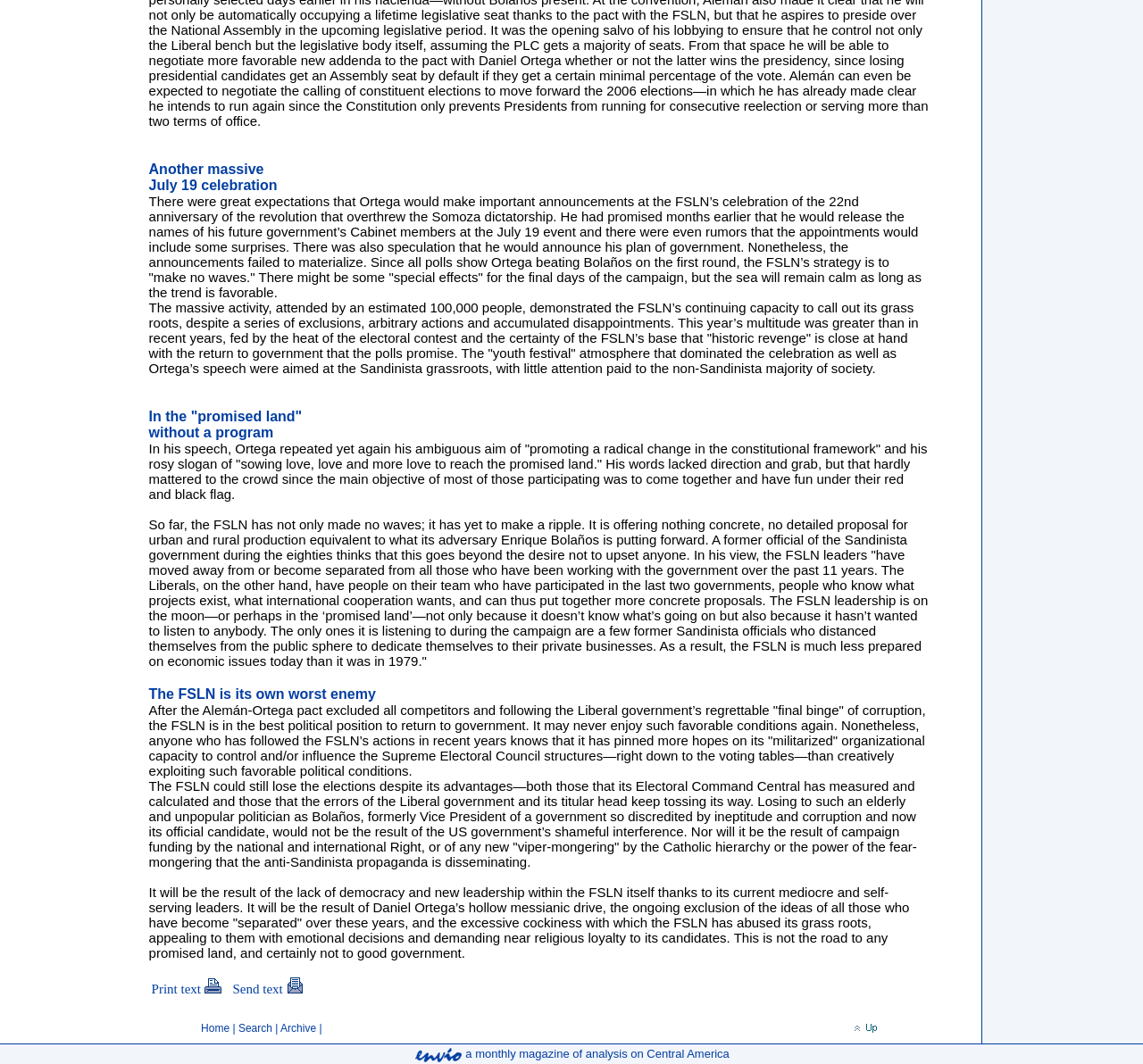Can you determine the bounding box coordinates of the area that needs to be clicked to fulfill the following instruction: "Go to Search"?

[0.209, 0.961, 0.238, 0.972]